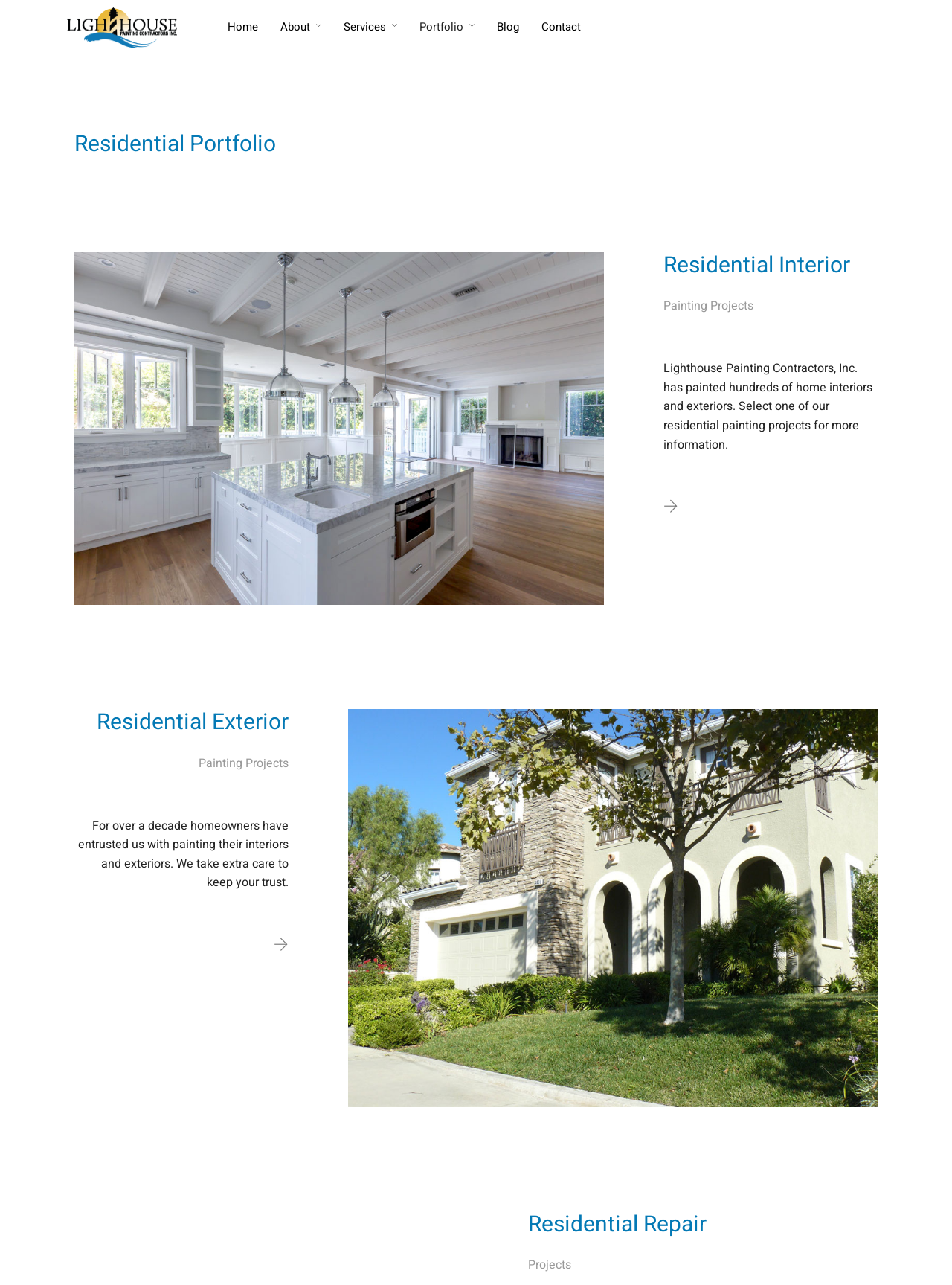What type of services does Lighthouse Painting Contractors offer?
Answer the question with a single word or phrase derived from the image.

Painting services